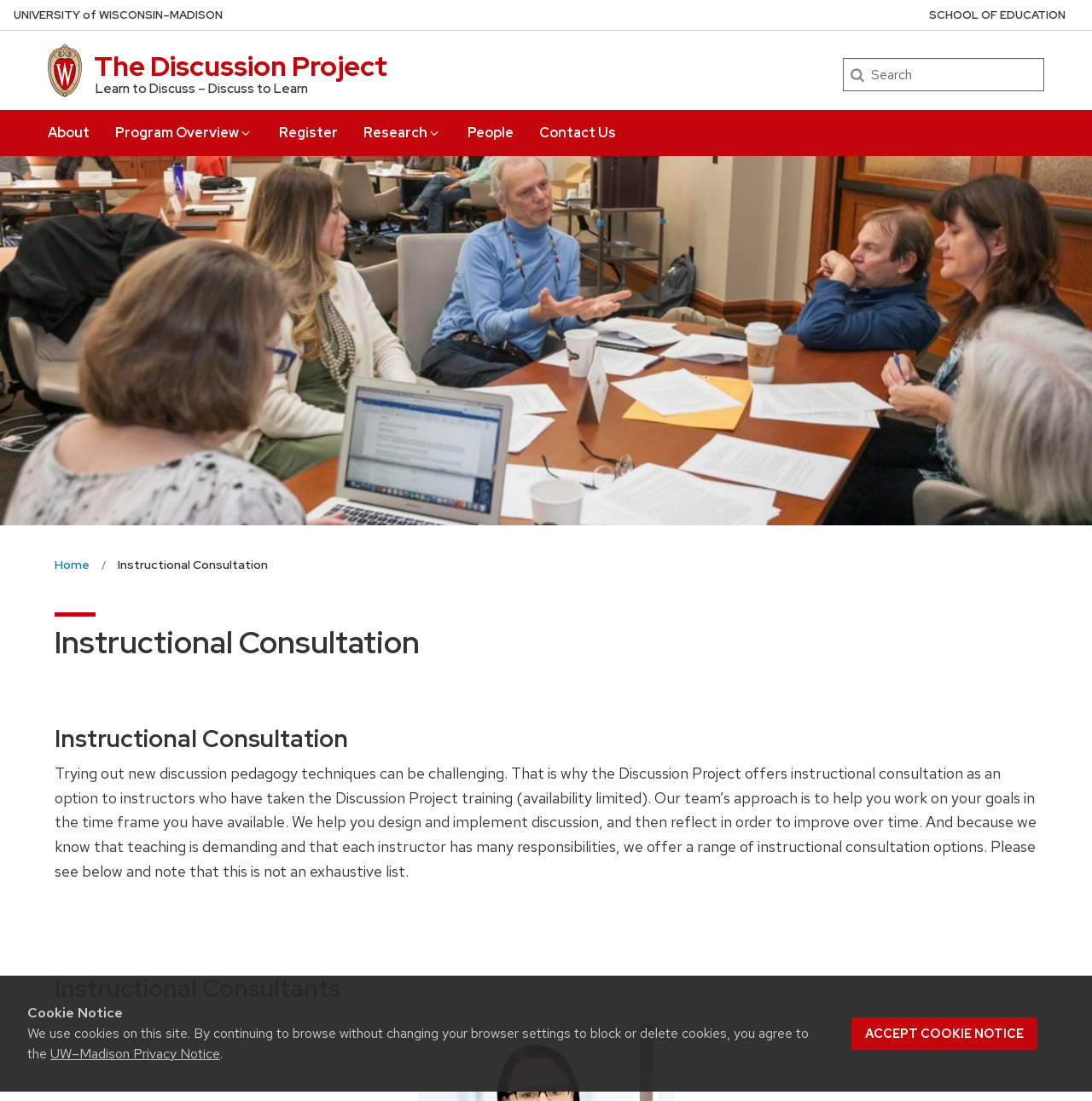Locate the UI element that matches the description People in the webpage screenshot. Return the bounding box coordinates in the format (top-left x, top-left y, bottom-right x, bottom-right y), with values ranging from 0 to 1.

[0.428, 0.1, 0.47, 0.132]